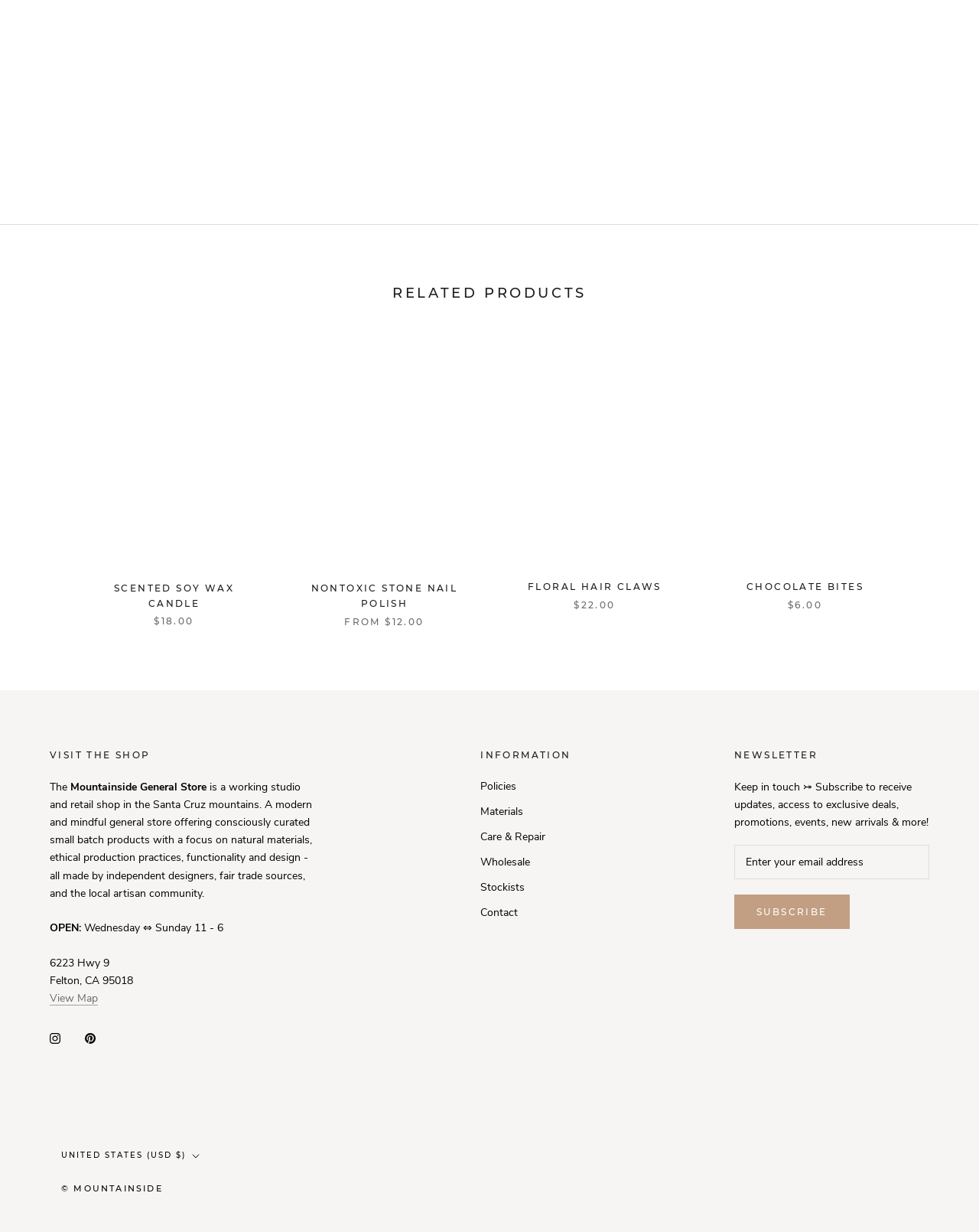Review the image closely and give a comprehensive answer to the question: What is the price of the Scented Soy Wax Candle?

I found the answer by looking at the link 'Scented Soy Wax Candle' and its corresponding StaticText '$18.00'.